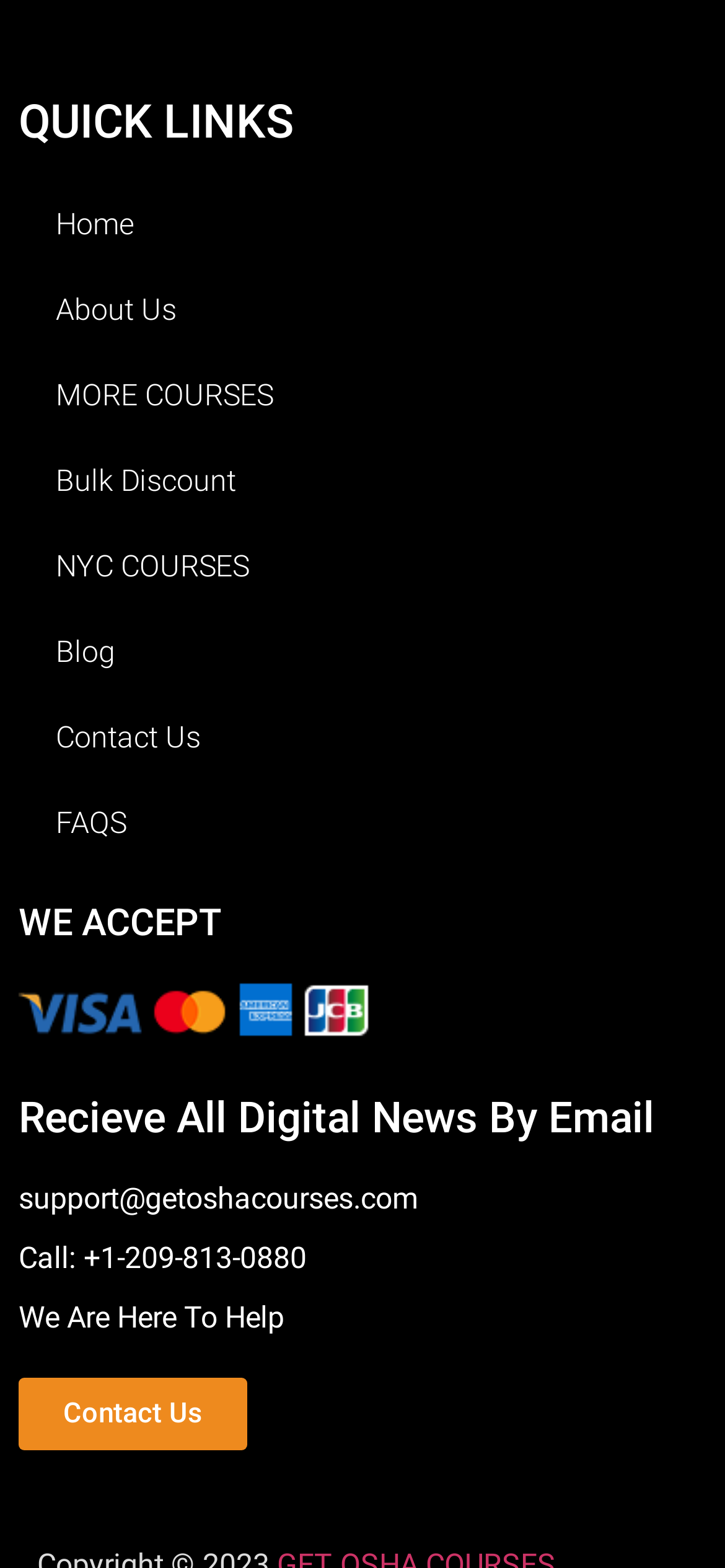Determine the bounding box coordinates for the clickable element to execute this instruction: "contact us". Provide the coordinates as four float numbers between 0 and 1, i.e., [left, top, right, bottom].

[0.026, 0.443, 0.974, 0.498]